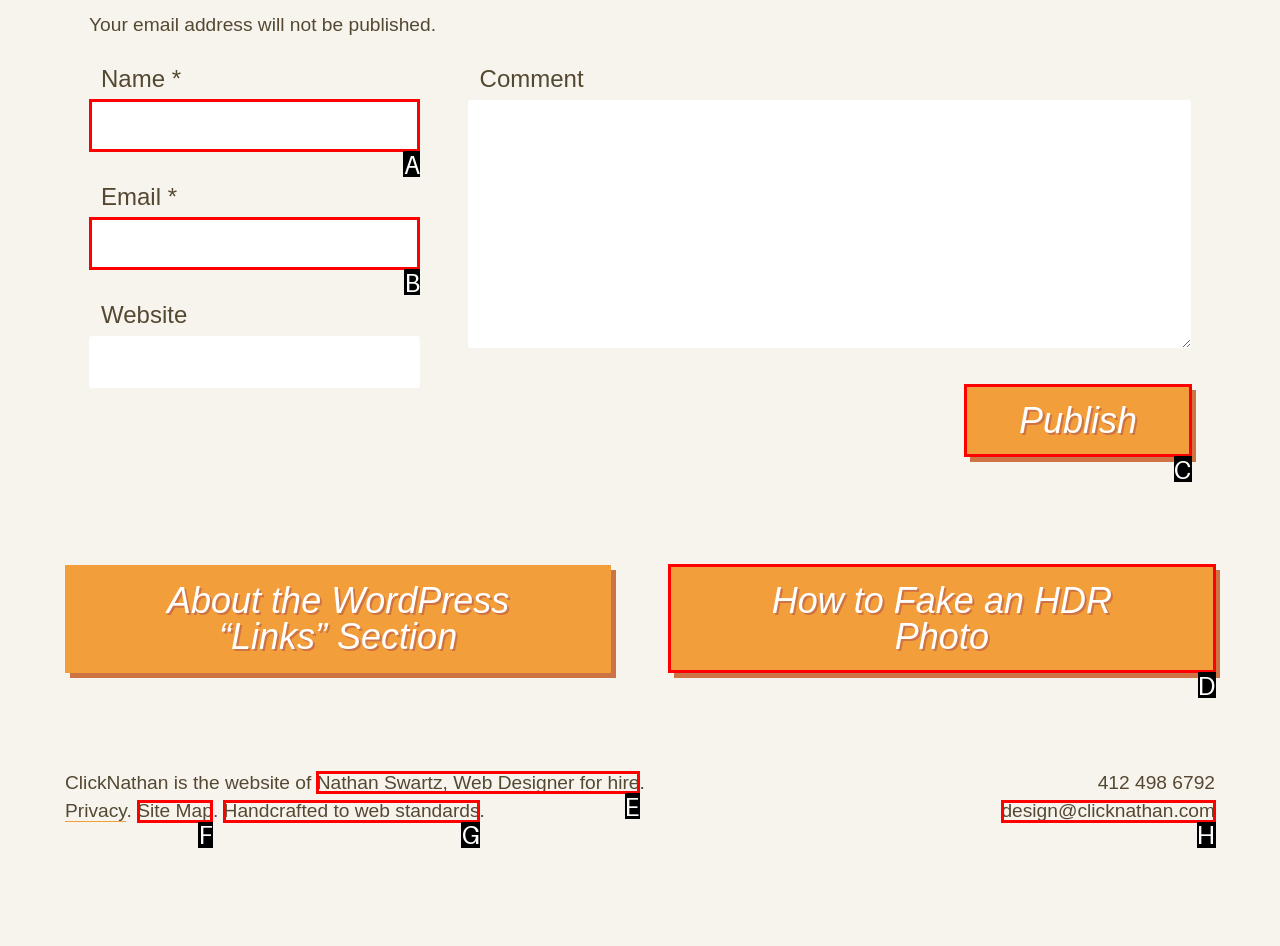Select the correct HTML element to complete the following task: Type your email address
Provide the letter of the choice directly from the given options.

B